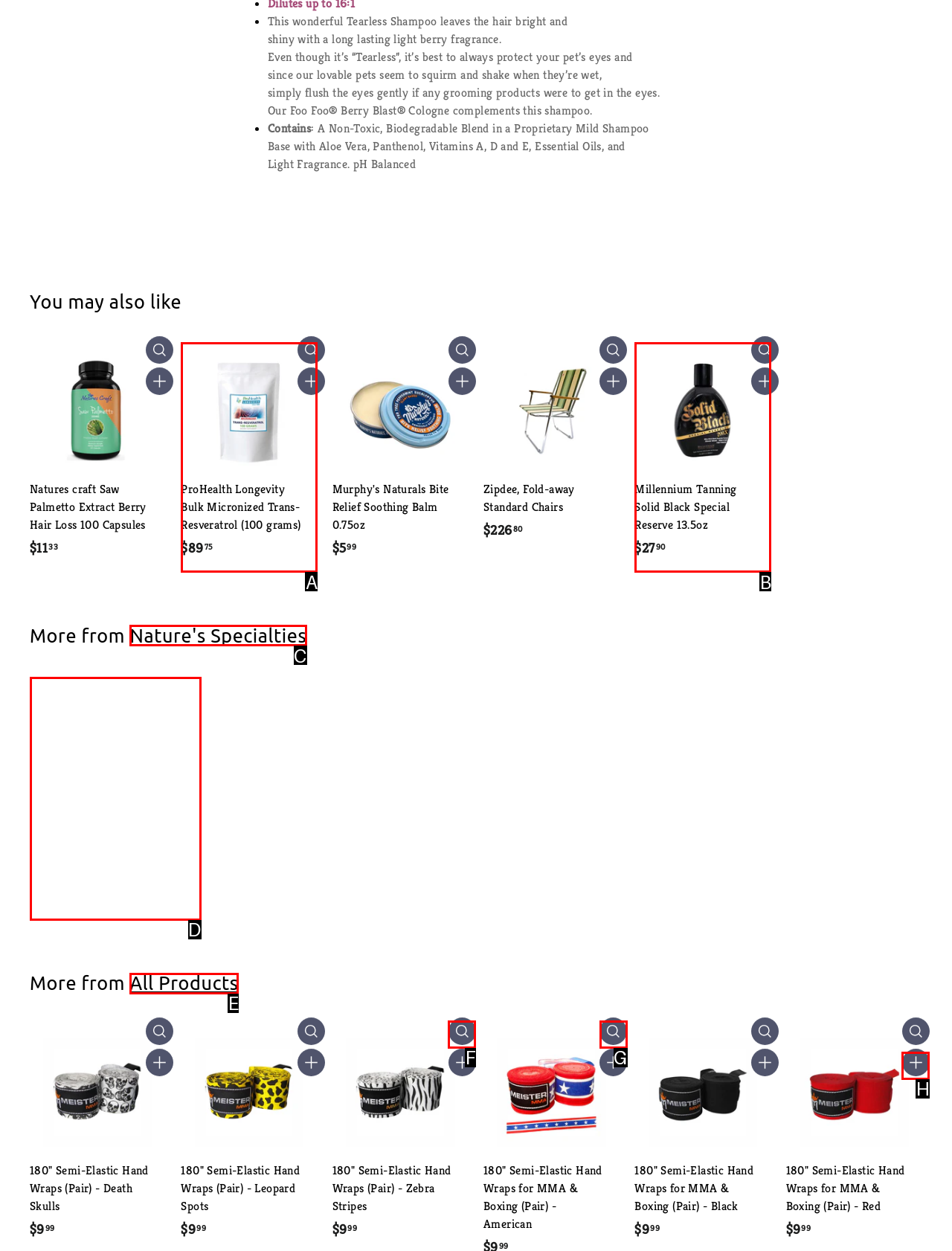Identify which HTML element matches the description: All Products. Answer with the correct option's letter.

E